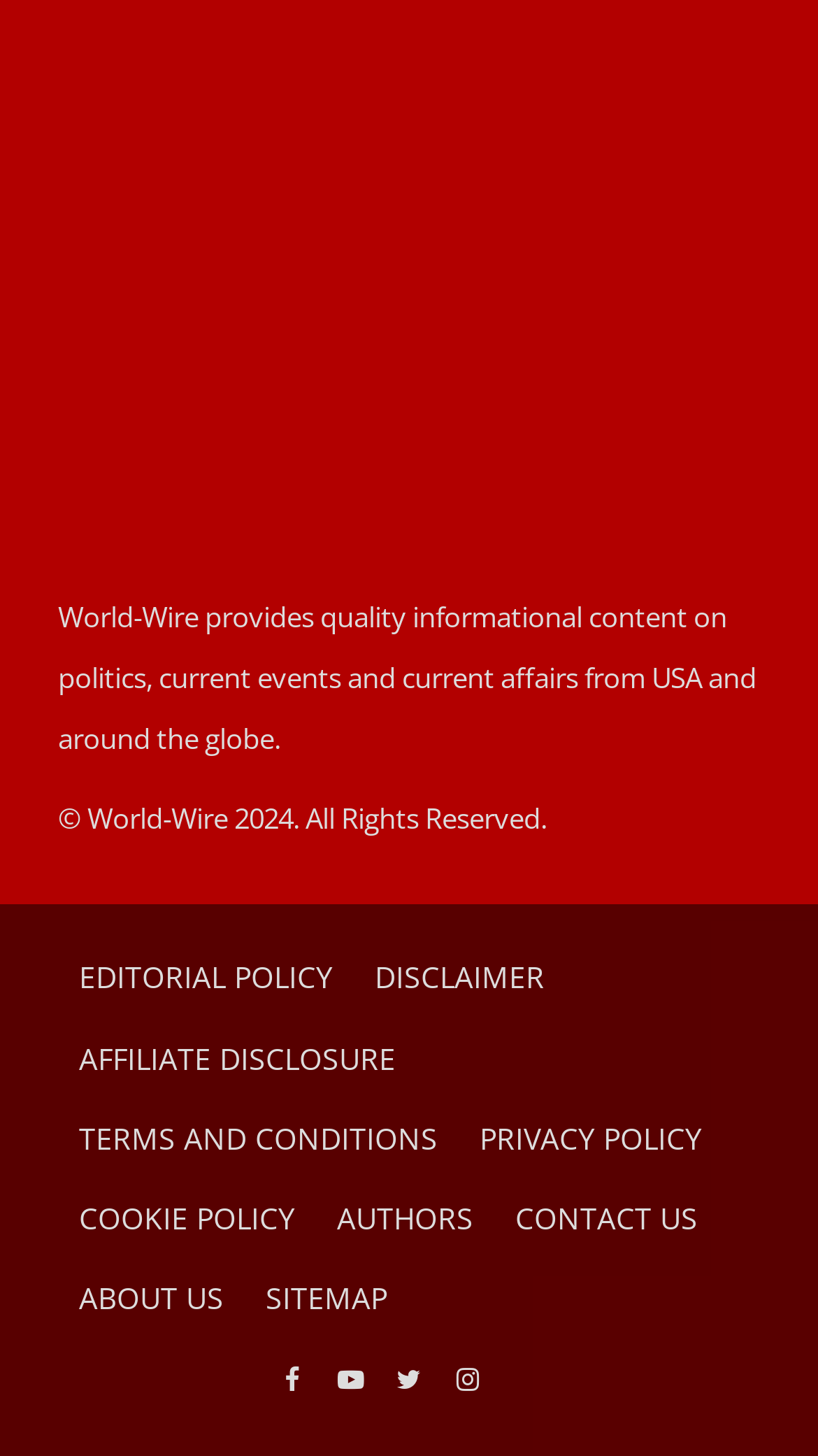Please identify the bounding box coordinates of the element that needs to be clicked to perform the following instruction: "Read about authors".

[0.386, 0.81, 0.604, 0.865]